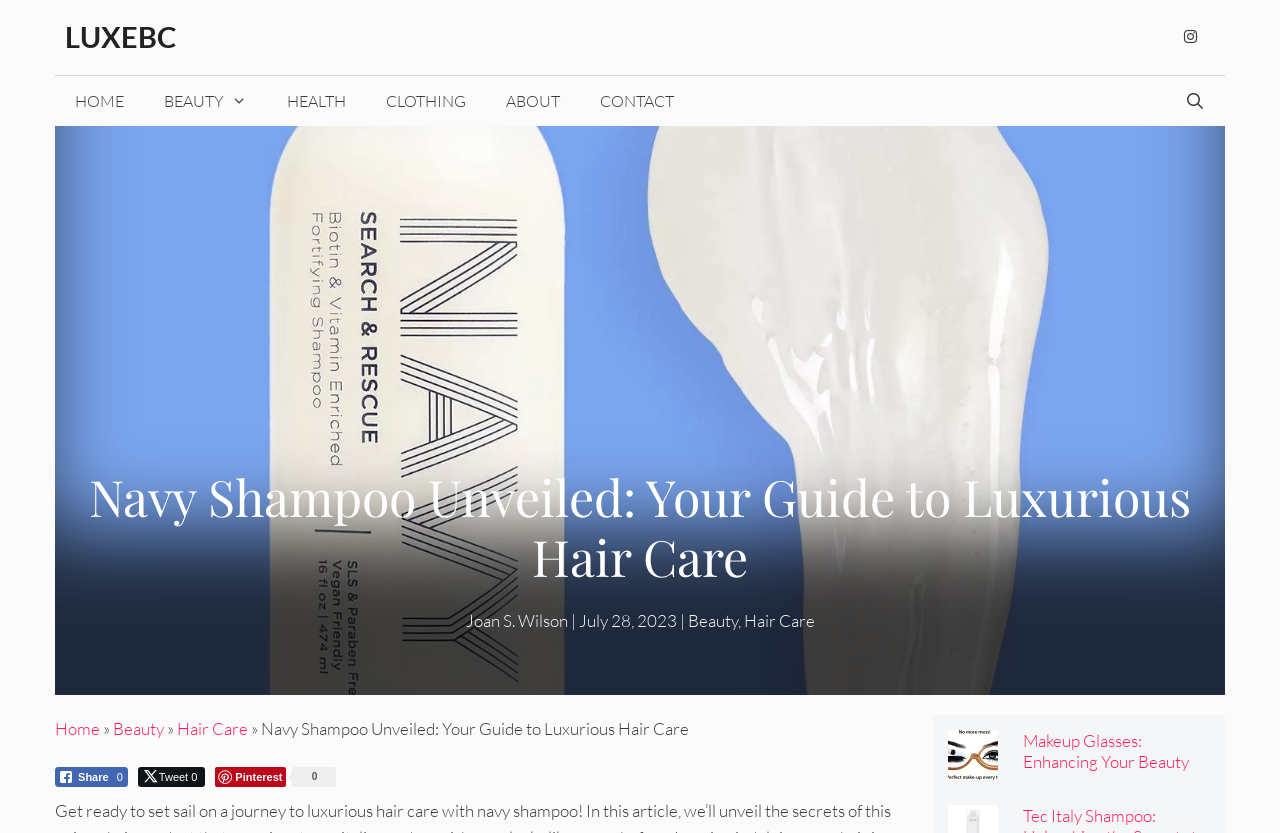Identify the bounding box coordinates of the region that should be clicked to execute the following instruction: "Share on Facebook".

[0.043, 0.921, 0.1, 0.945]